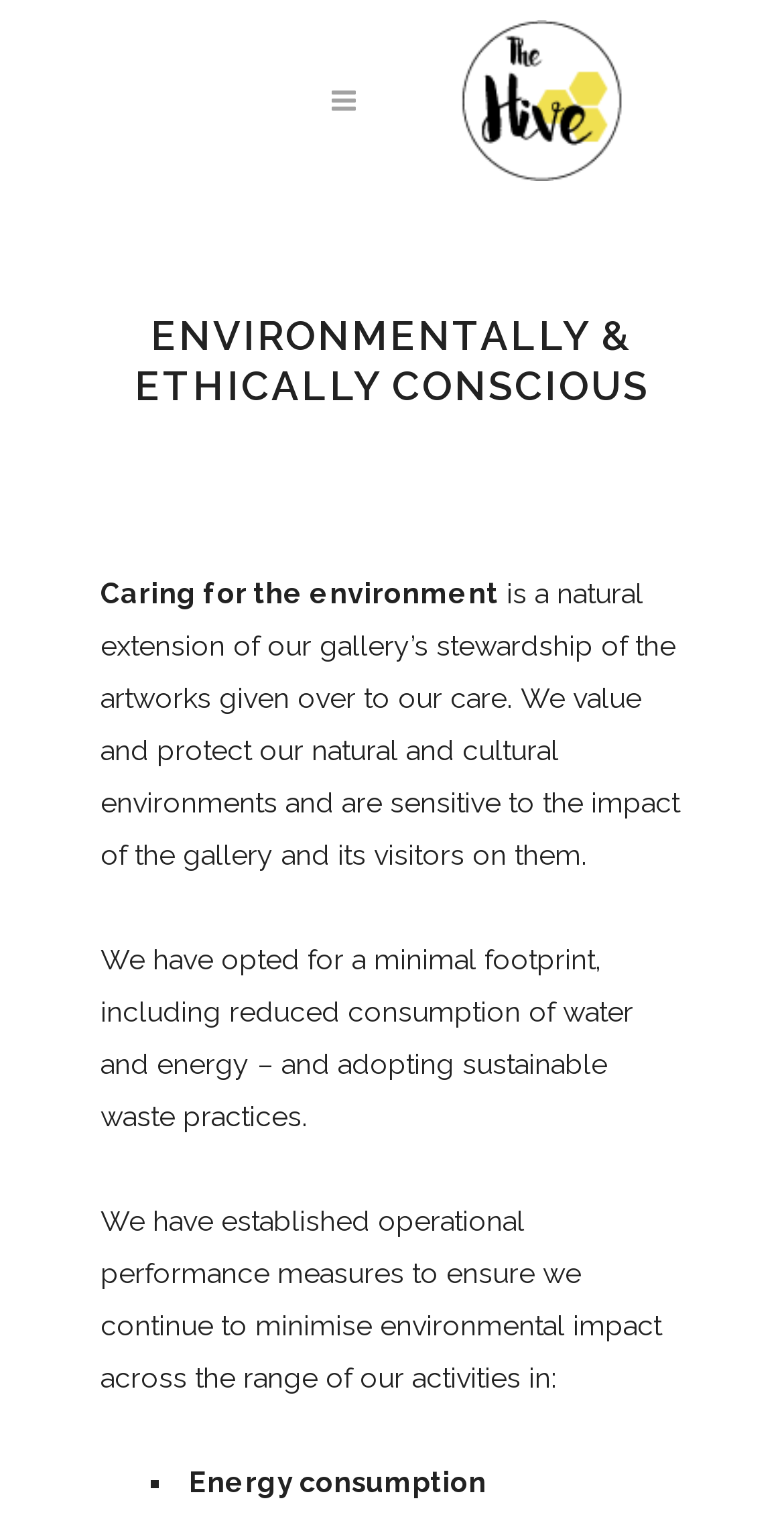What is the logo of the website?
Respond to the question with a single word or phrase according to the image.

Logo